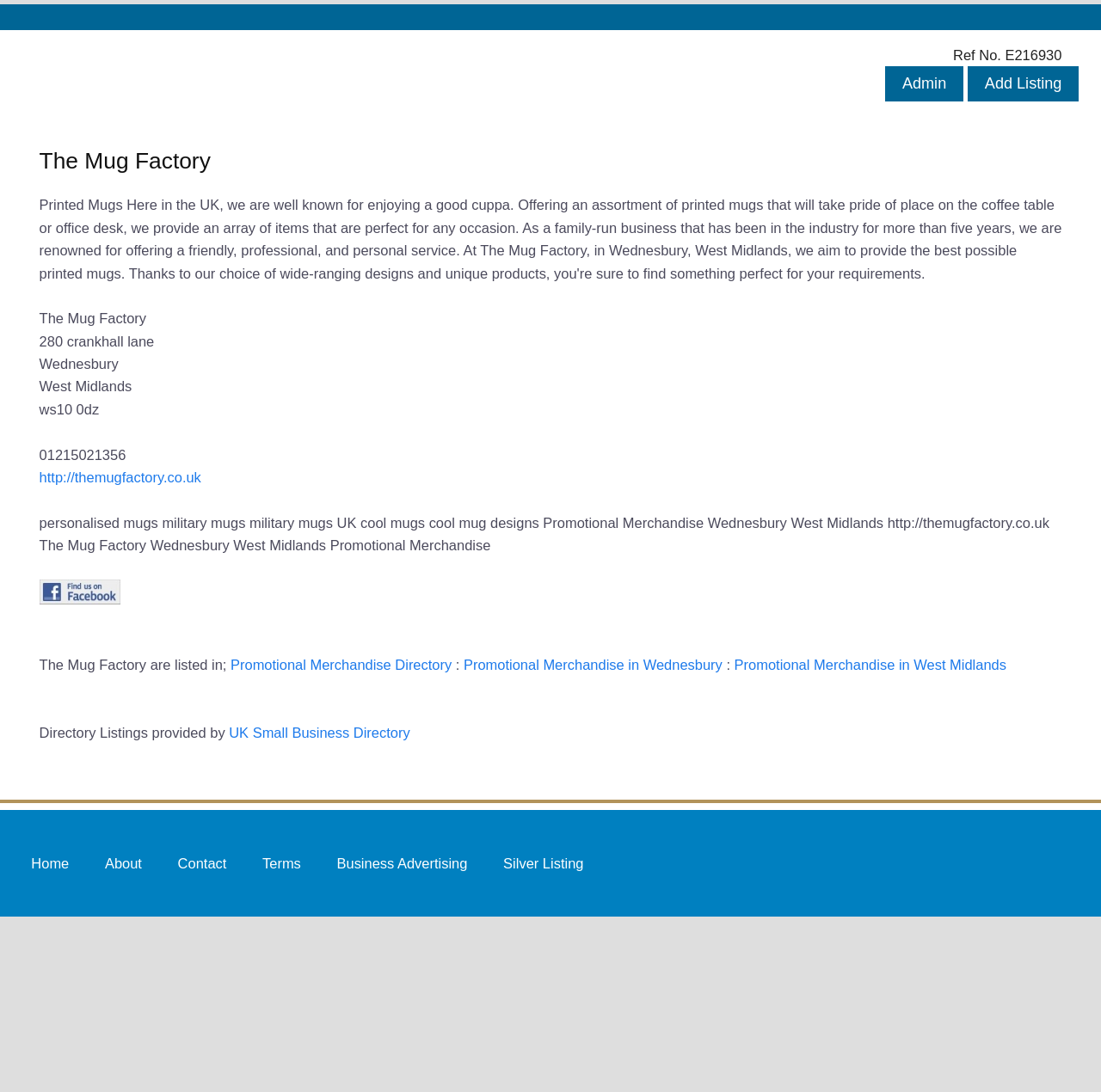Locate the bounding box coordinates of the clickable area needed to fulfill the instruction: "Visit the website".

[0.036, 0.43, 0.183, 0.444]